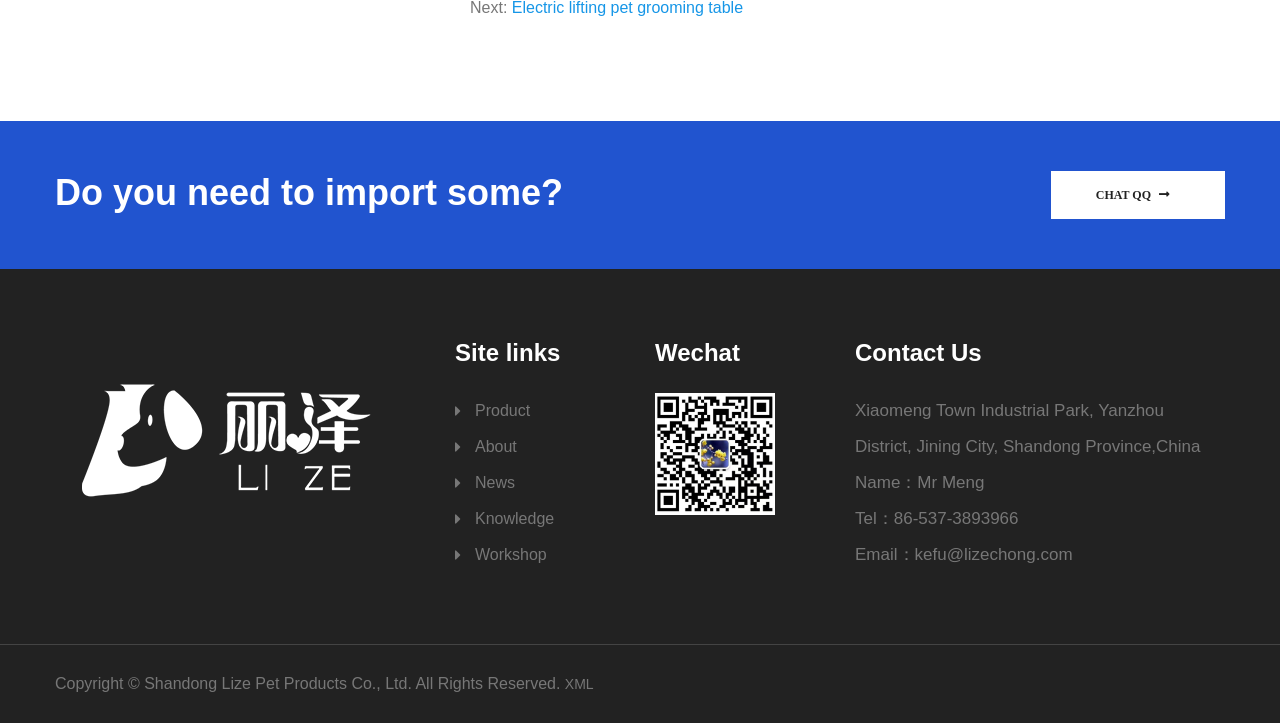What is the company's product category?
Please look at the screenshot and answer in one word or a short phrase.

Pet Products